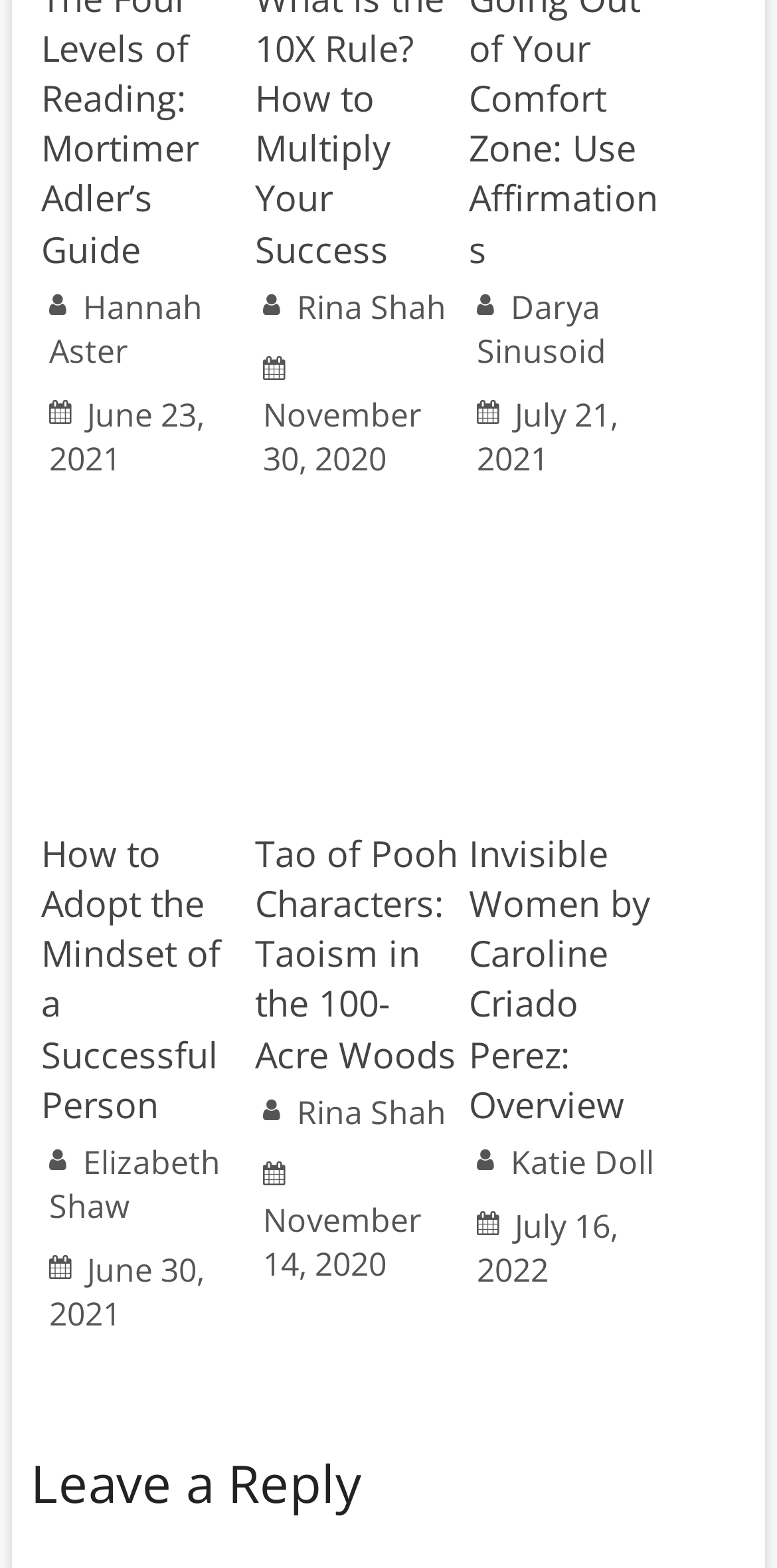Could you find the bounding box coordinates of the clickable area to complete this instruction: "Explore Sci-Fi Movies"?

None